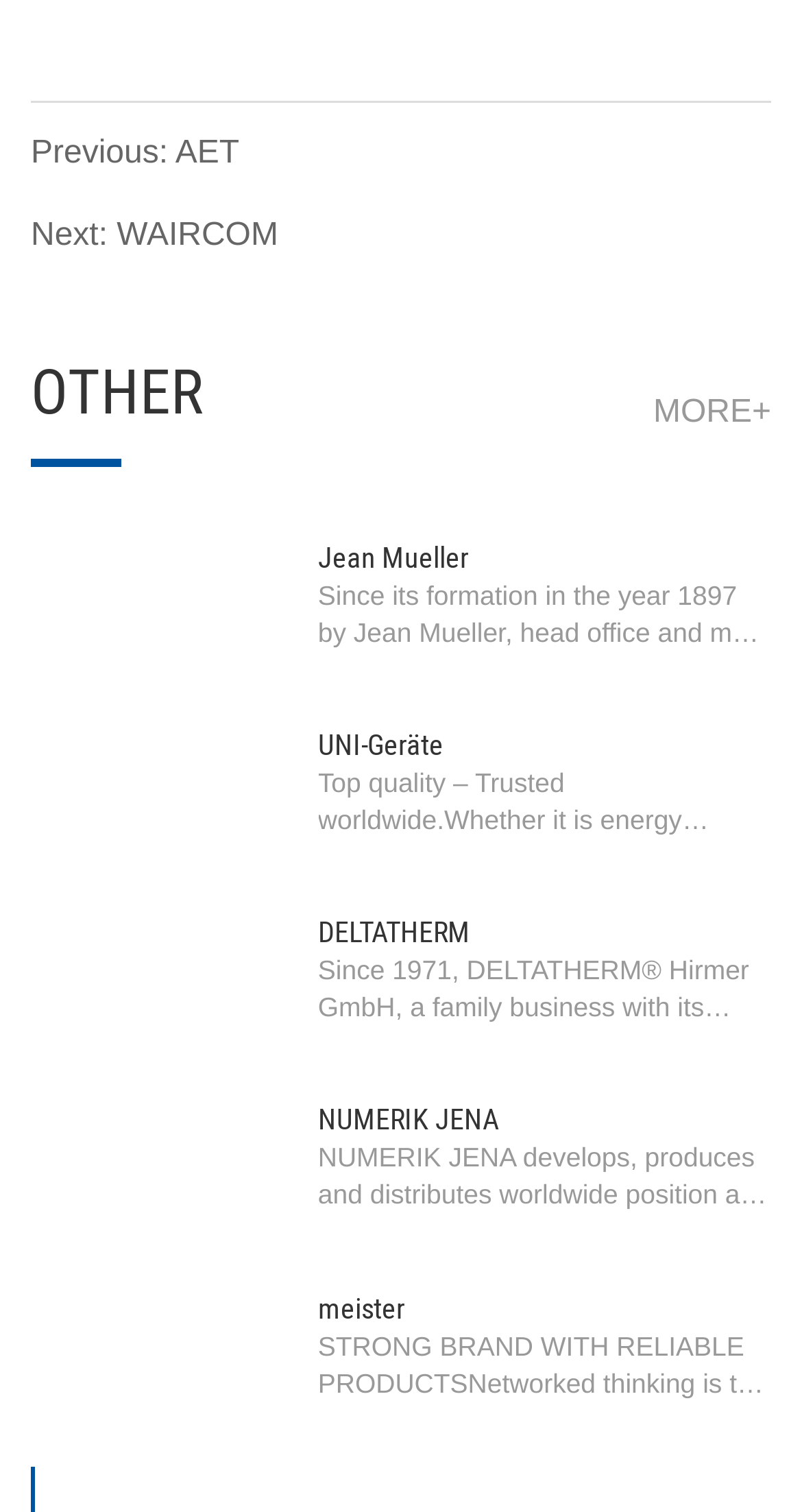Please specify the bounding box coordinates of the clickable section necessary to execute the following command: "Explore UNI-Geräte".

[0.038, 0.479, 0.371, 0.557]